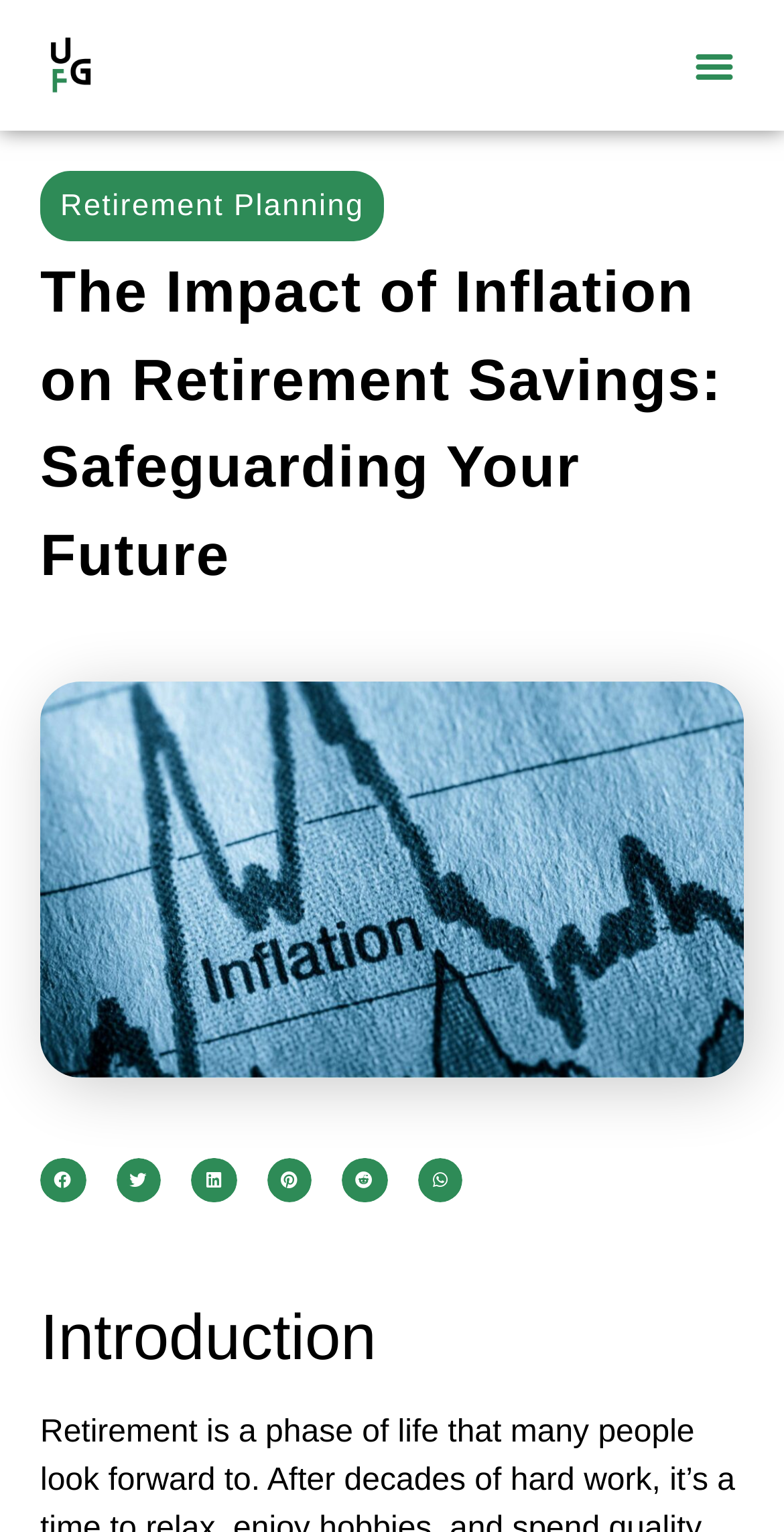Provide a thorough description of the webpage's content and layout.

The webpage is focused on discussing the impact of inflation on retirement savings and how to safeguard one's future. At the top left corner, there is a link to the "Ultimate Guide For Finance" accompanied by an image with the same name. On the top right corner, there is a "Menu Toggle" button. 

Below the top section, the main title "The Impact of Inflation on Retirement Savings: Safeguarding Your Future" is prominently displayed. Underneath the title, there is a large figure that takes up most of the width of the page, which is an image with the same name as the title. 

On the bottom left side of the page, there are social media sharing buttons, including "Share on facebook", "Share on twitter", "Share on linkedin", "Share on pinterest", "Share on reddit", and "Share on whatsapp", arranged horizontally. 

Finally, there is a heading titled "Introduction" located at the bottom of the page, which likely introduces the topic of the impact of inflation on retirement savings.